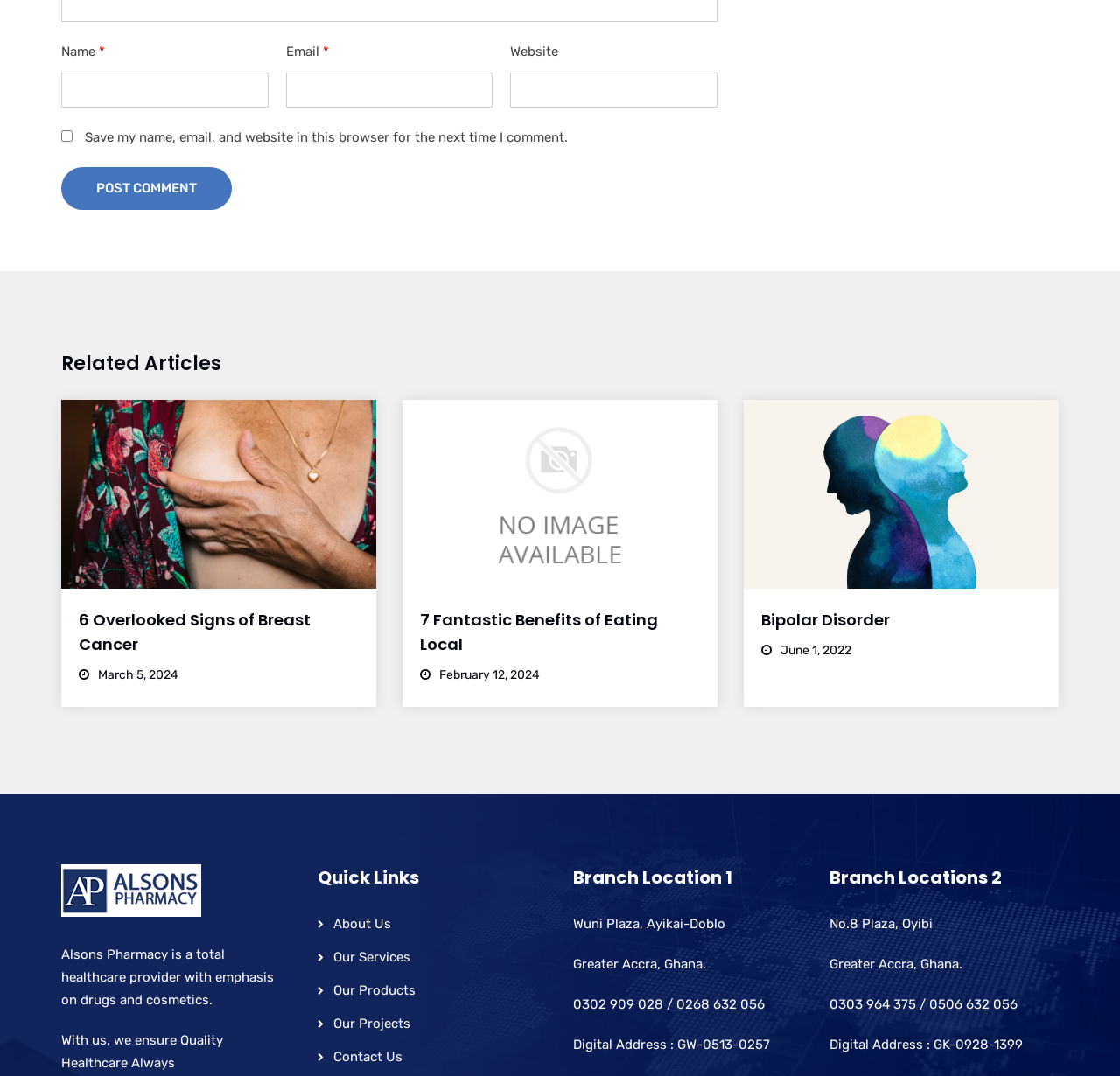Find the bounding box coordinates of the element's region that should be clicked in order to follow the given instruction: "Click the About Us link". The coordinates should consist of four float numbers between 0 and 1, i.e., [left, top, right, bottom].

[0.297, 0.851, 0.349, 0.866]